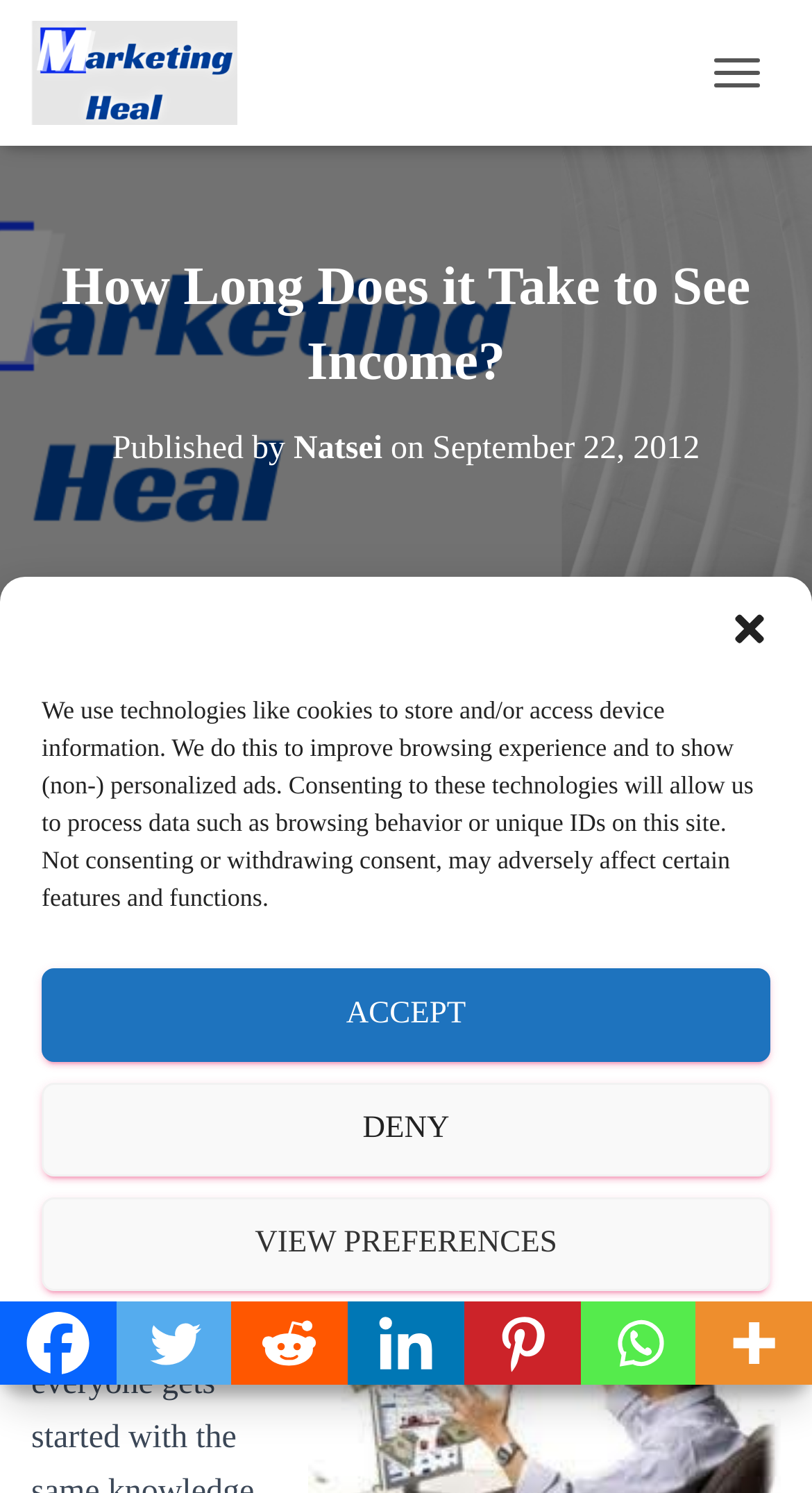Identify and extract the heading text of the webpage.

How Long Does it Take to See Income?